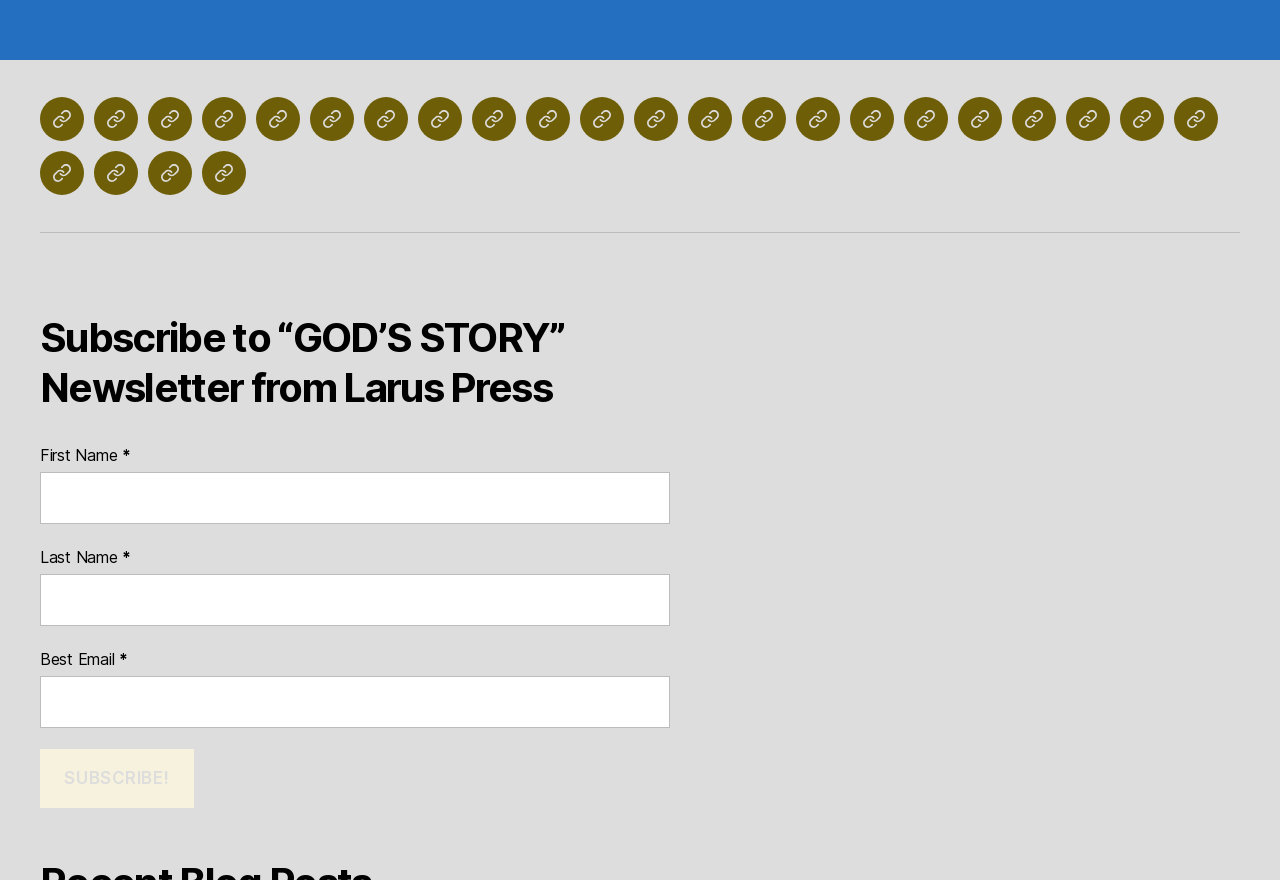Extract the bounding box coordinates for the HTML element that matches this description: "name="comment"". The coordinates should be four float numbers between 0 and 1, i.e., [left, top, right, bottom].

None